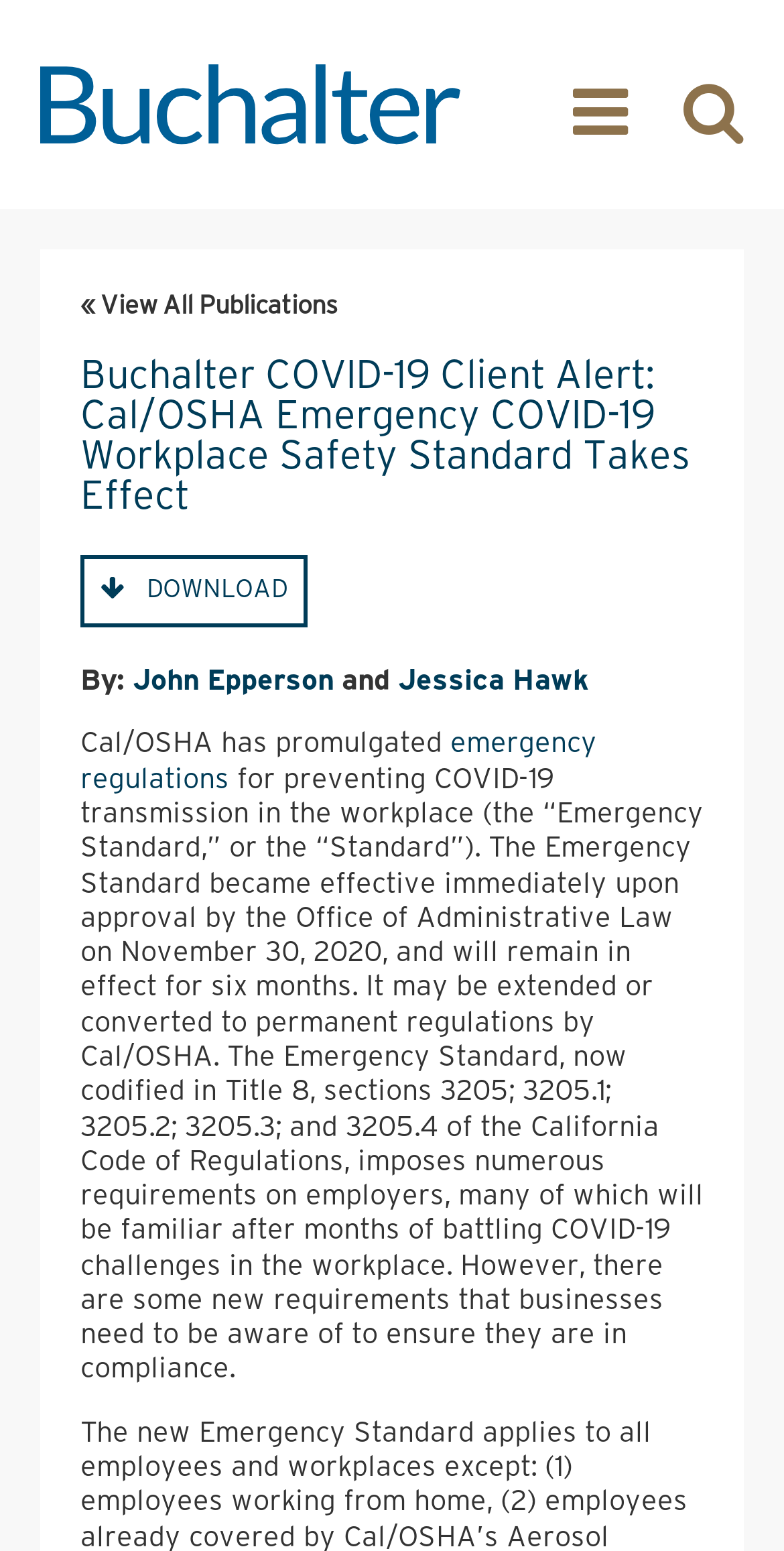When did the Emergency Standard become effective?
Answer with a single word or phrase, using the screenshot for reference.

November 30, 2020